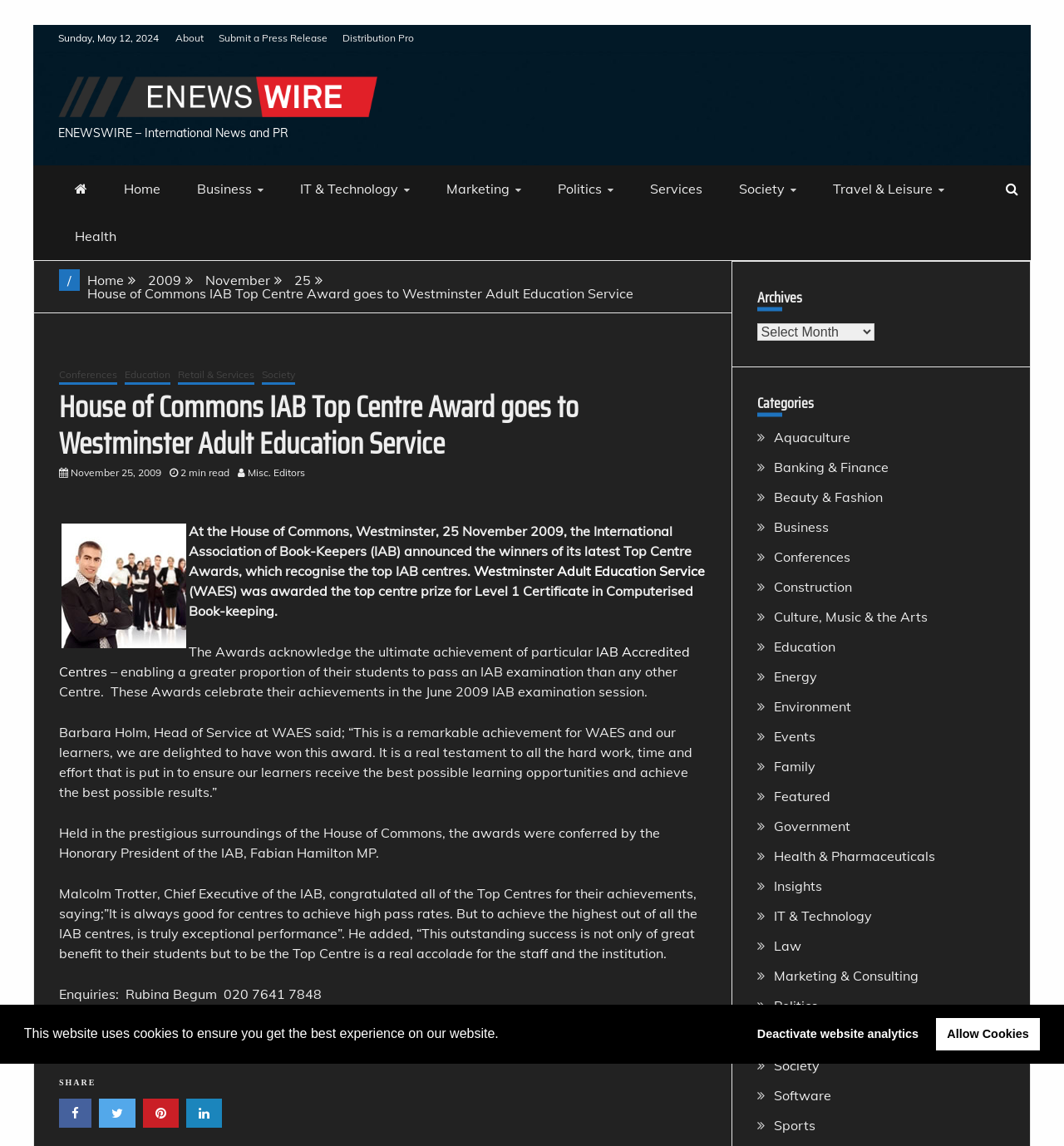Please determine the bounding box coordinates of the section I need to click to accomplish this instruction: "find out more".

None